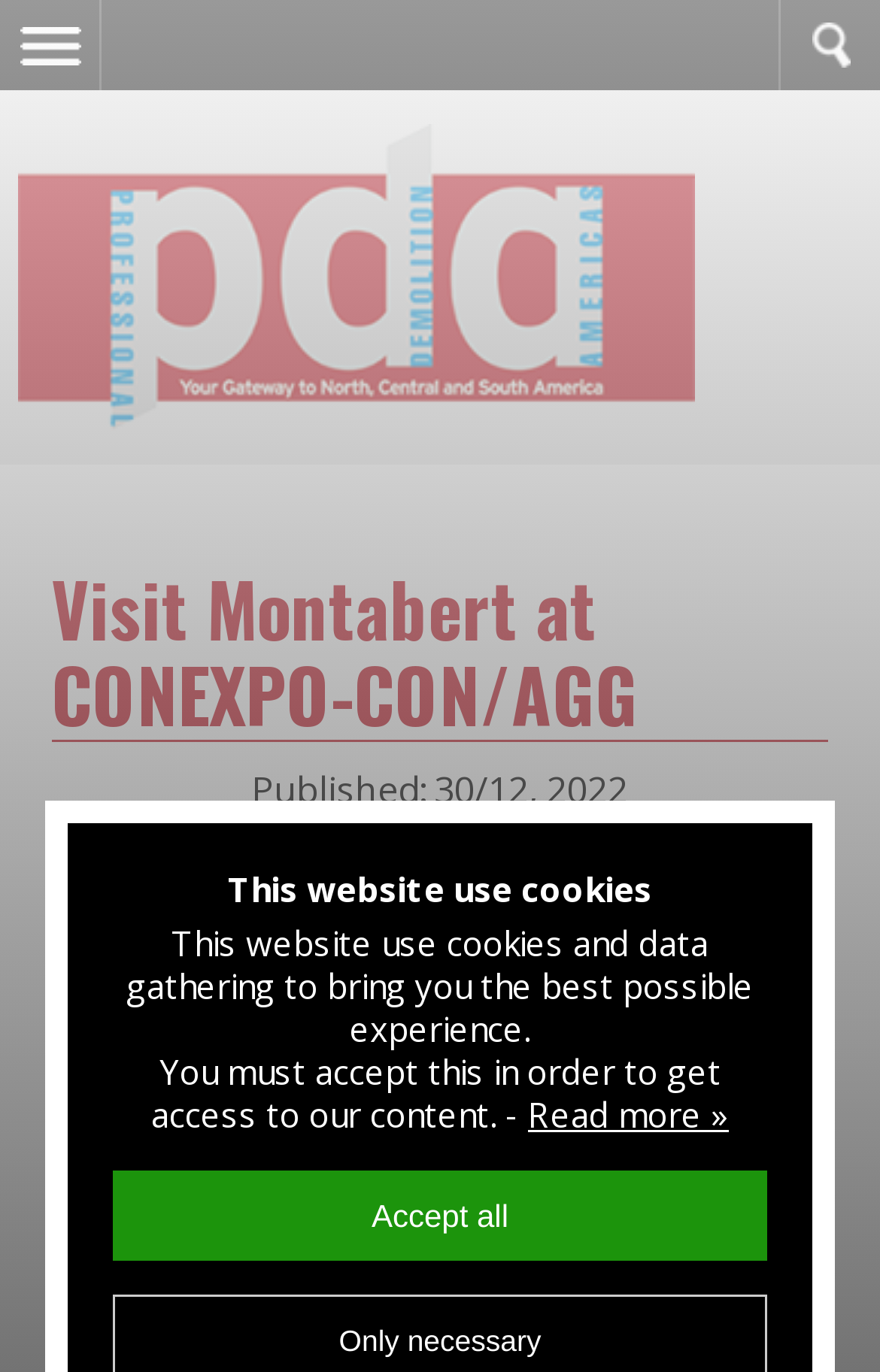Please provide a comprehensive answer to the question based on the screenshot: What is the location of Montabert at CONEXPO-CON/AGG?

I found the location by reading the text that says 'Visitors to CONEXPO-CON/AGG are encouraged to visit Montabert in West Hall booth #W42229 to learn about new developments in rock breaking and demolition tools.'